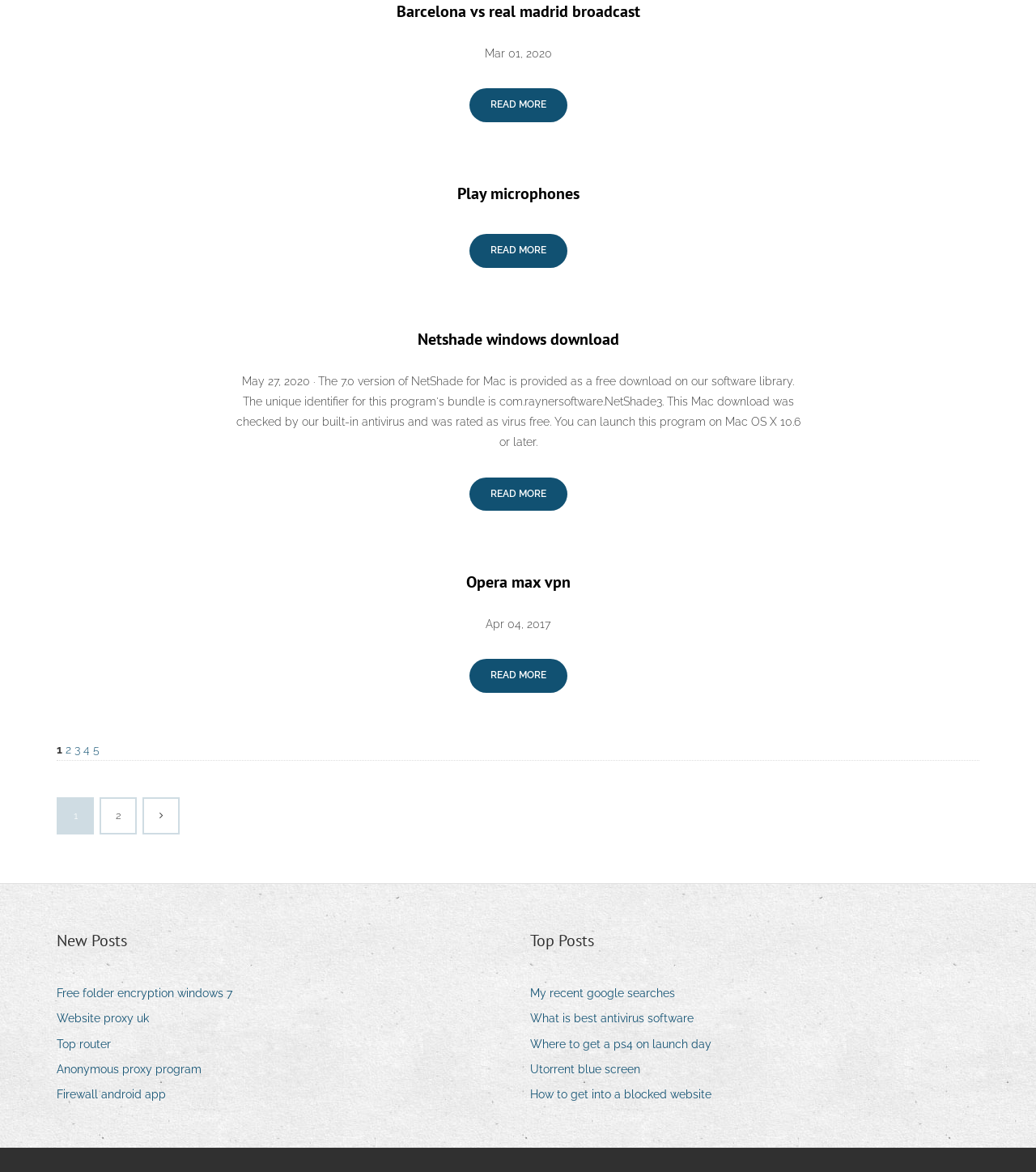Find the bounding box coordinates of the area that needs to be clicked in order to achieve the following instruction: "Learn more about 'Opera max vpn'". The coordinates should be specified as four float numbers between 0 and 1, i.e., [left, top, right, bottom].

[0.453, 0.562, 0.547, 0.591]